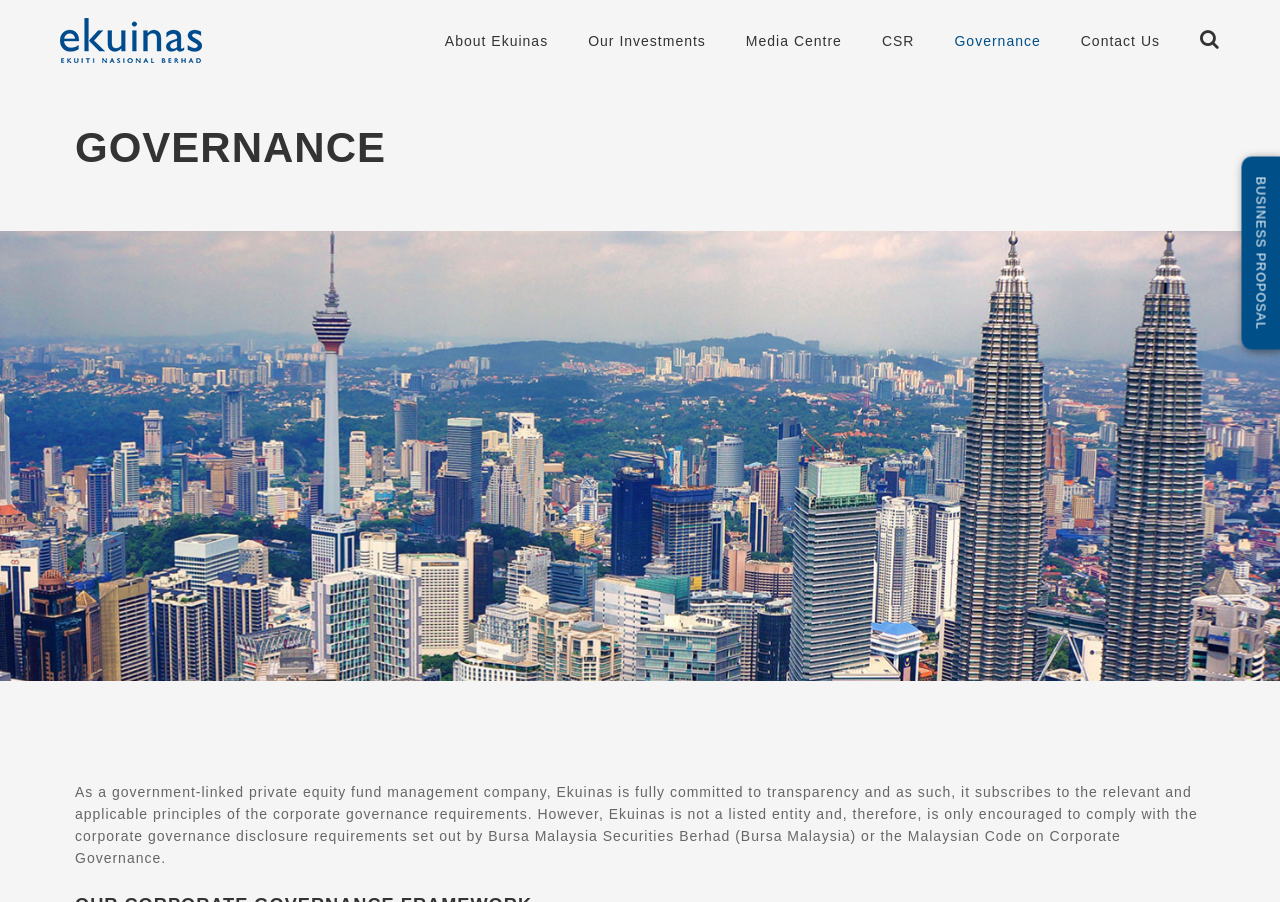Find the bounding box coordinates for the HTML element specified by: "CSR".

[0.689, 0.034, 0.714, 0.057]